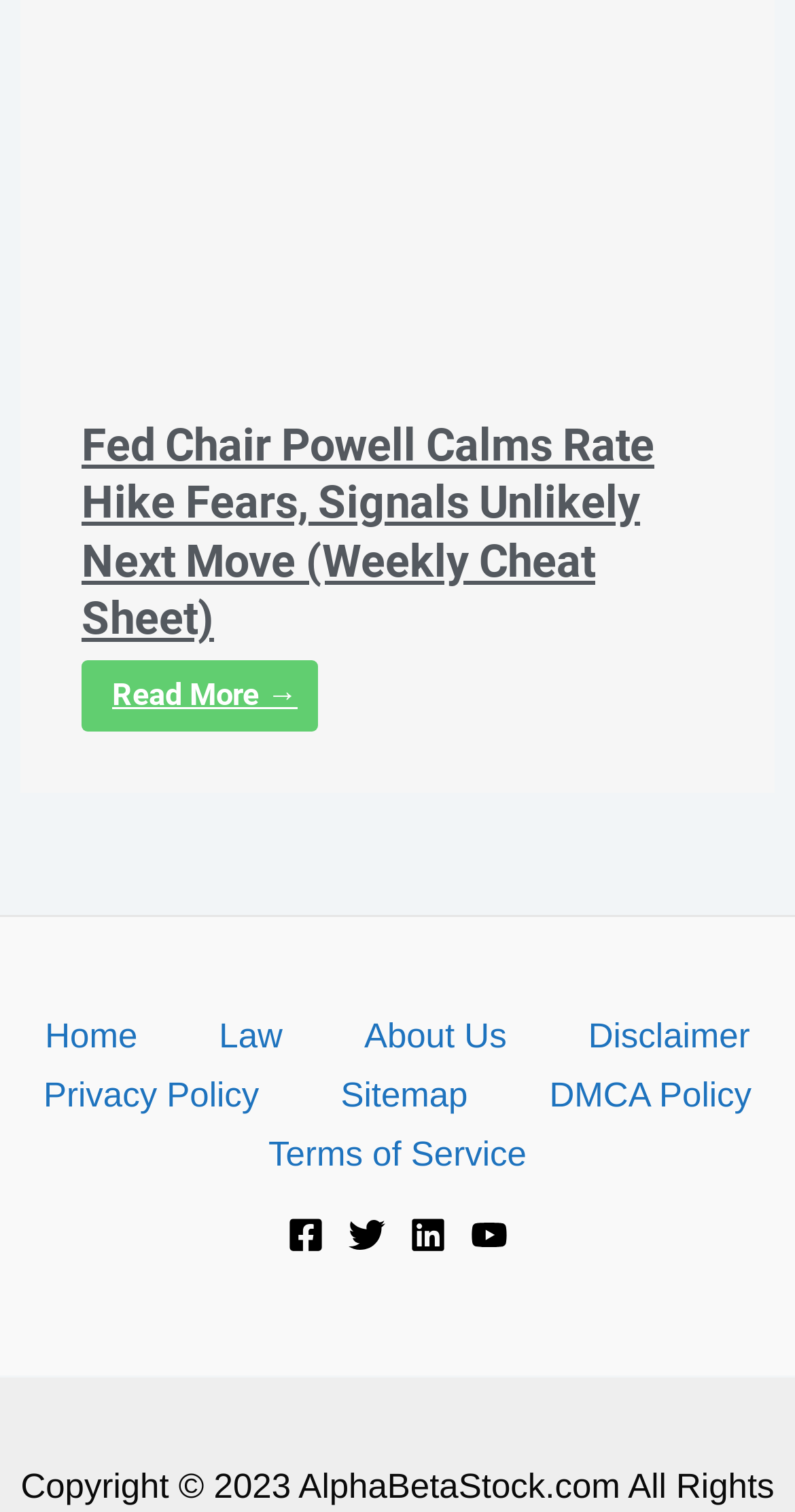Determine the bounding box coordinates for the area that should be clicked to carry out the following instruction: "Go to the home page".

[0.005, 0.667, 0.224, 0.706]